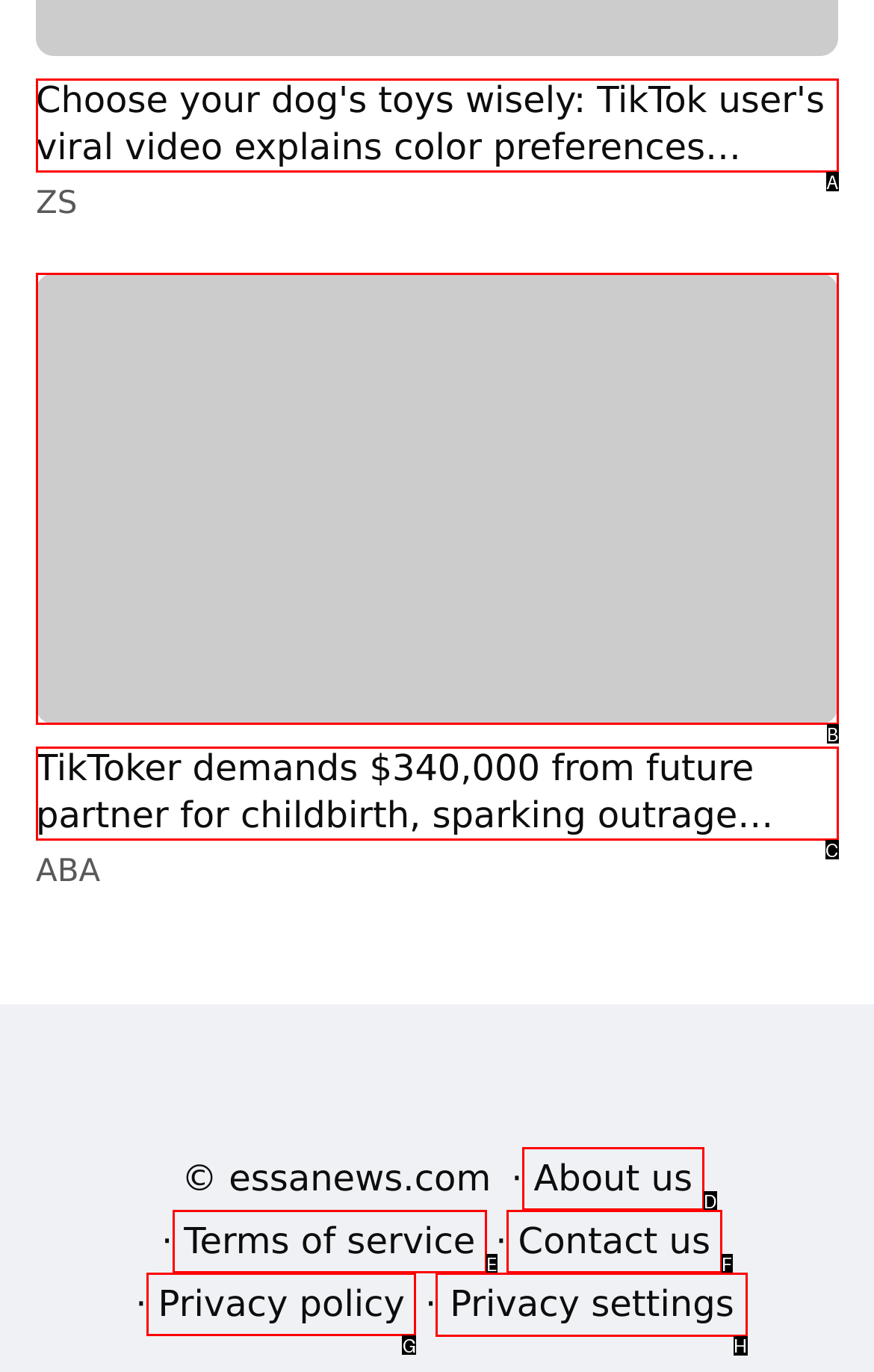Identify the letter of the correct UI element to fulfill the task: Adjust the Privacy settings from the given options in the screenshot.

H